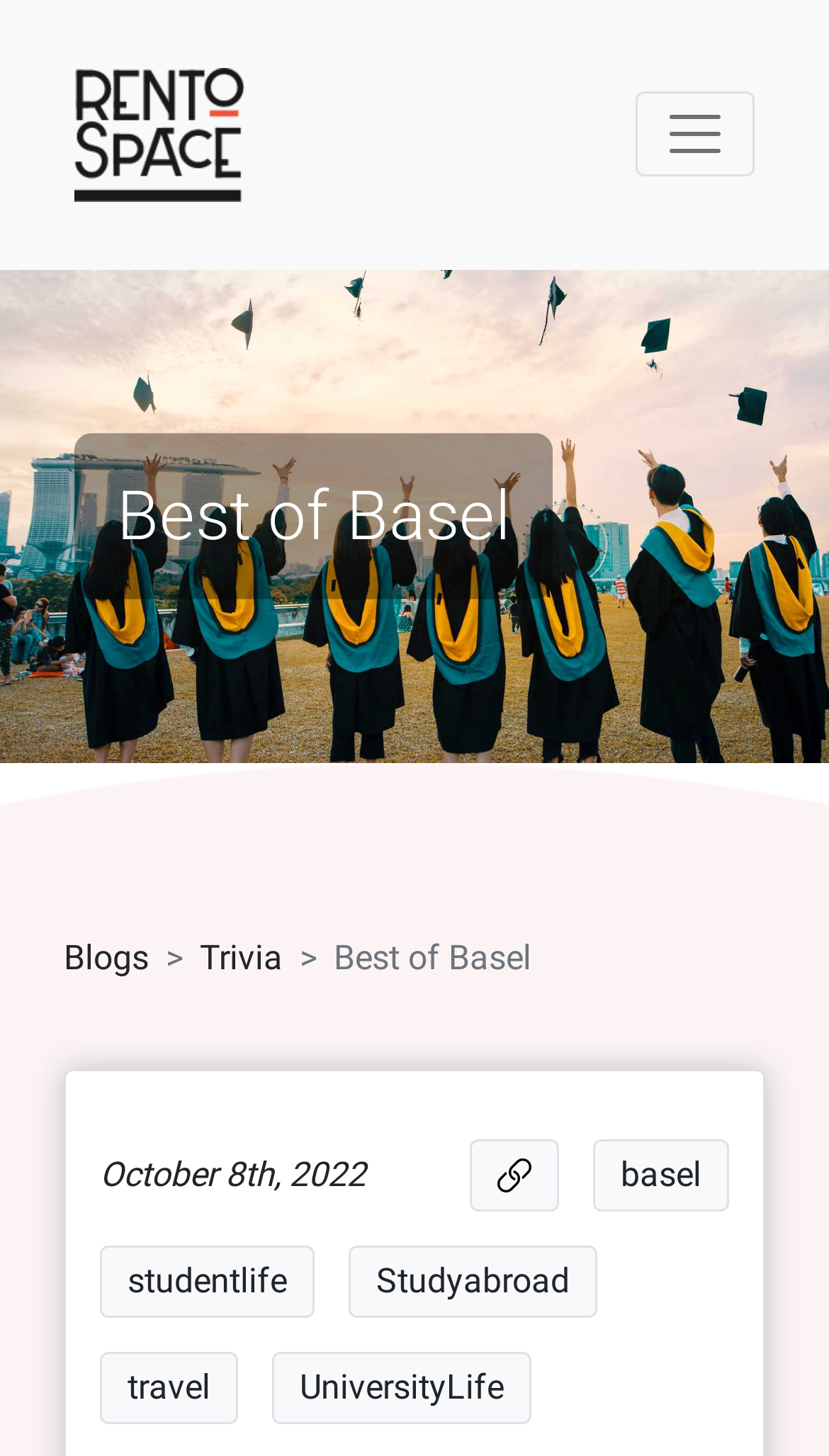From the image, can you give a detailed response to the question below:
What is the current date?

The current date can be found by looking at the middle section of the webpage, where the text 'October 8th, 2022' is displayed.